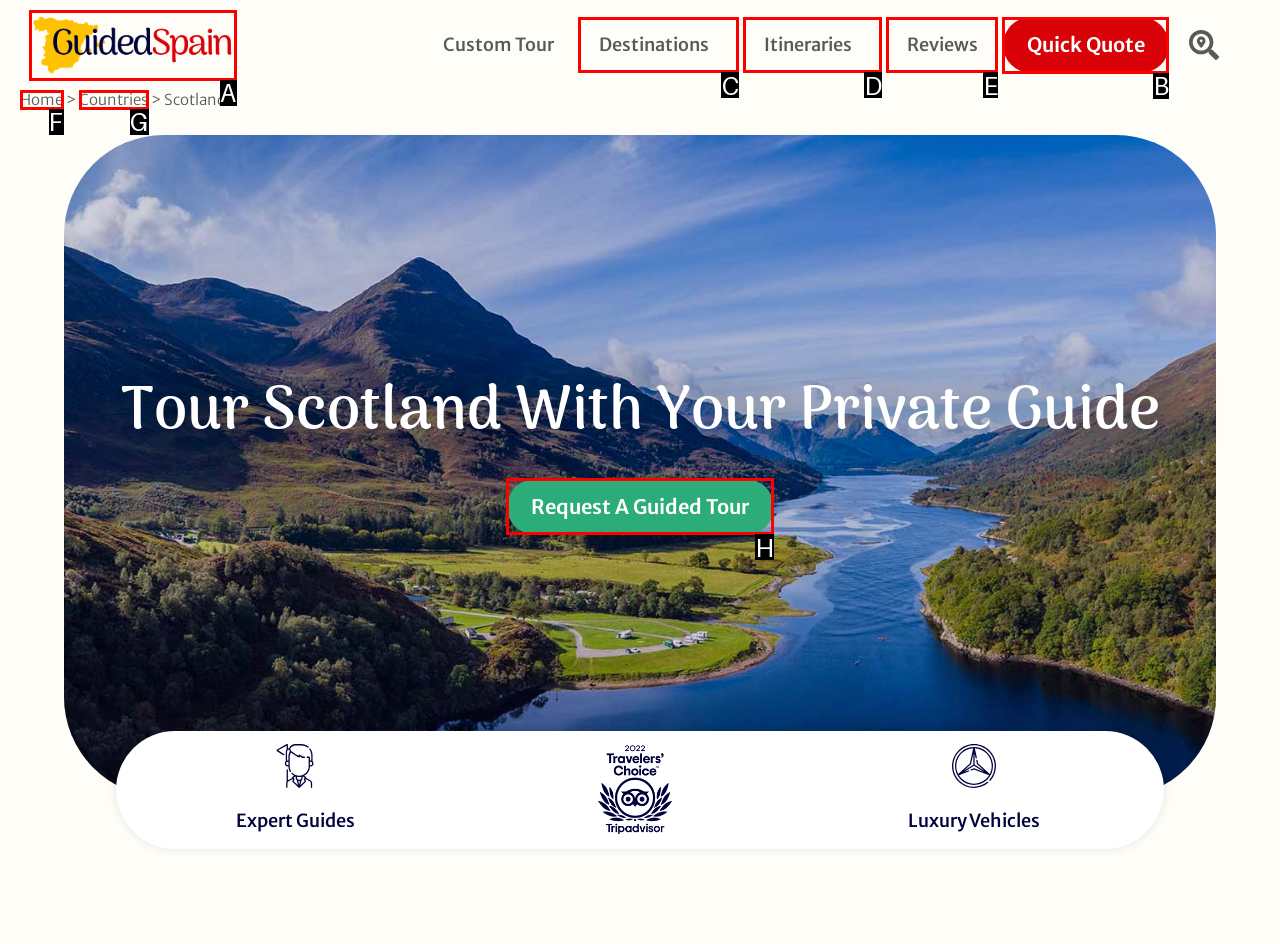Find the UI element described as: Destinations
Reply with the letter of the appropriate option.

C